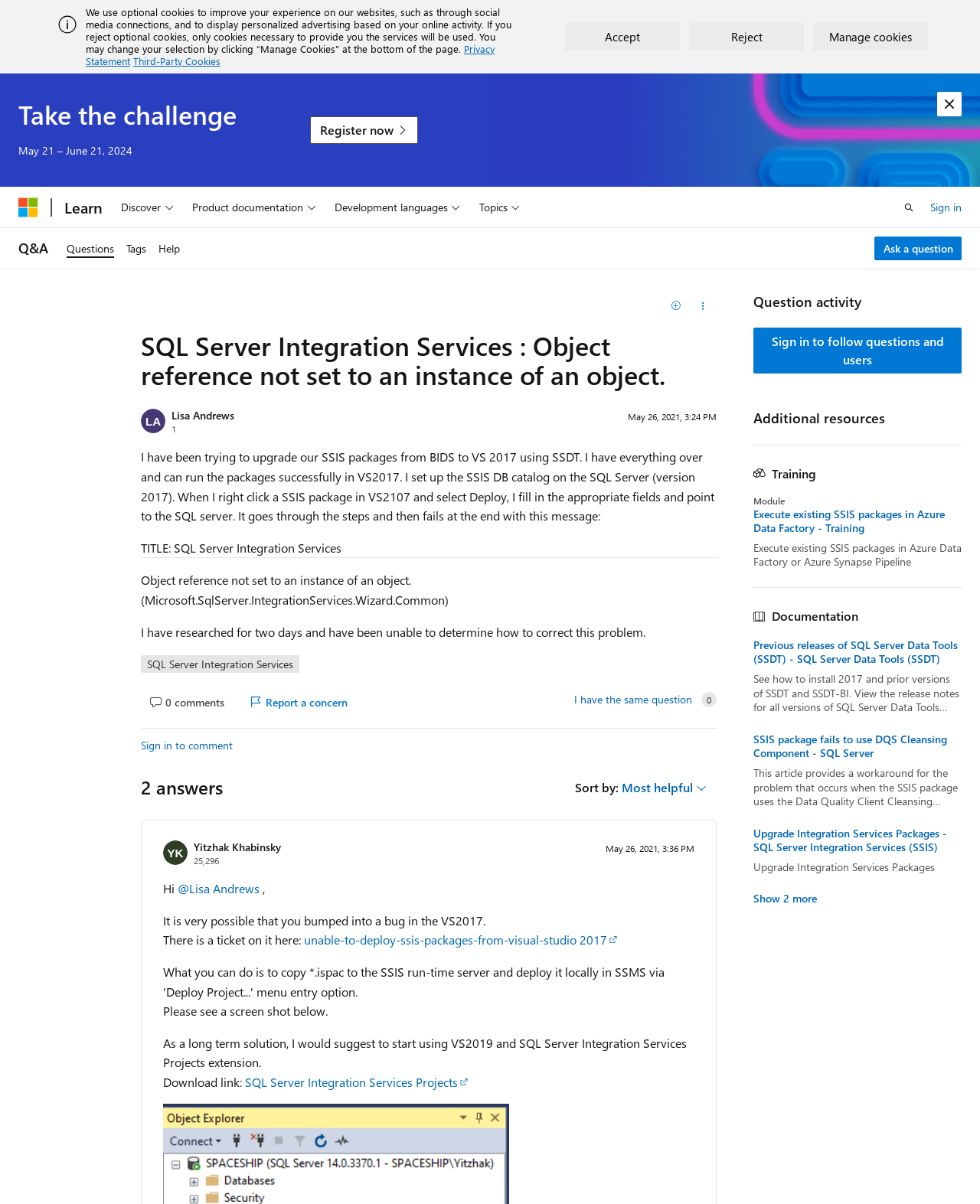Locate the bounding box coordinates of the item that should be clicked to fulfill the instruction: "Ask a question".

[0.892, 0.196, 0.981, 0.216]